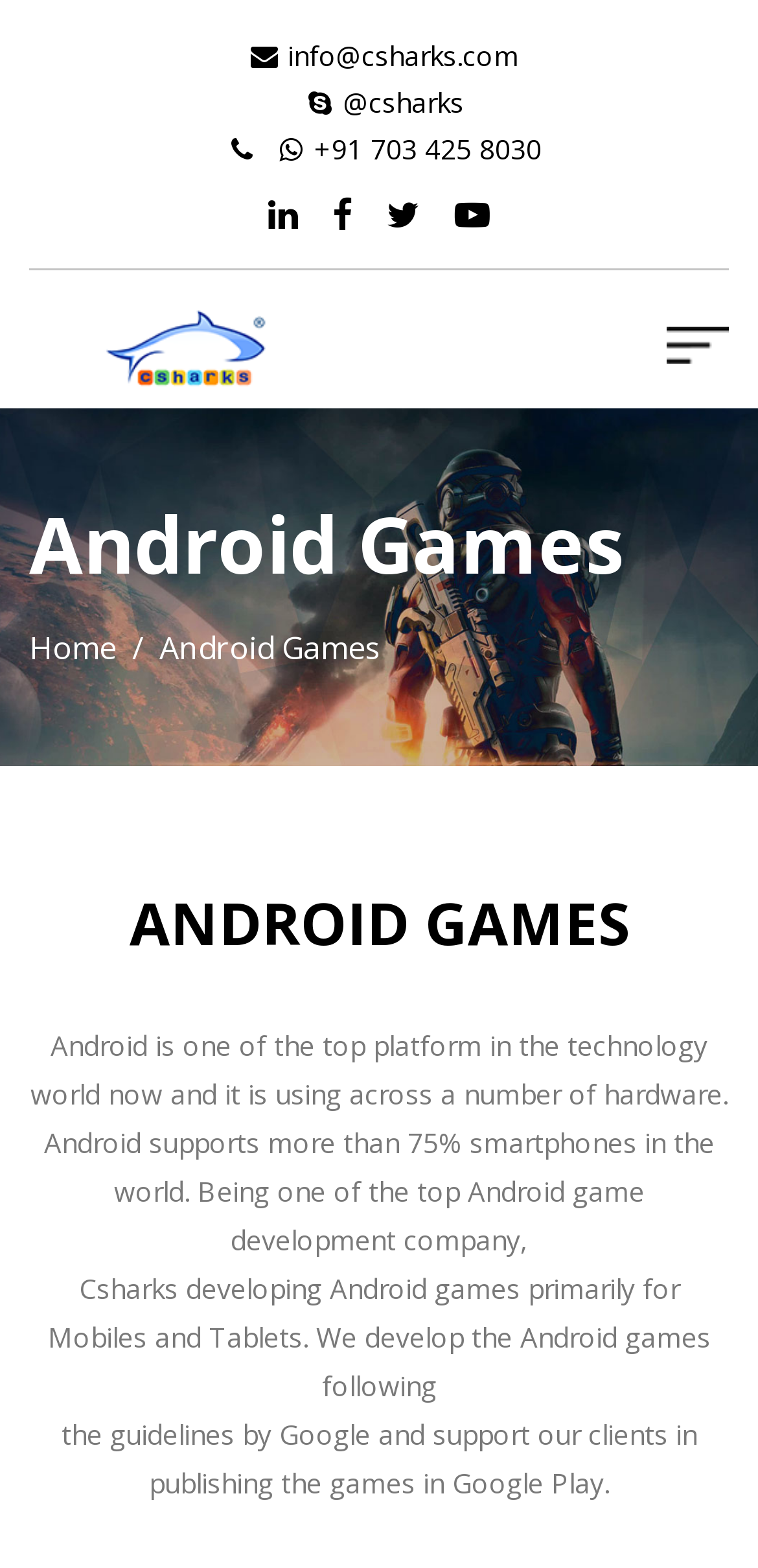Where does Csharks support clients in publishing games?
Look at the image and respond with a one-word or short phrase answer.

Google Play